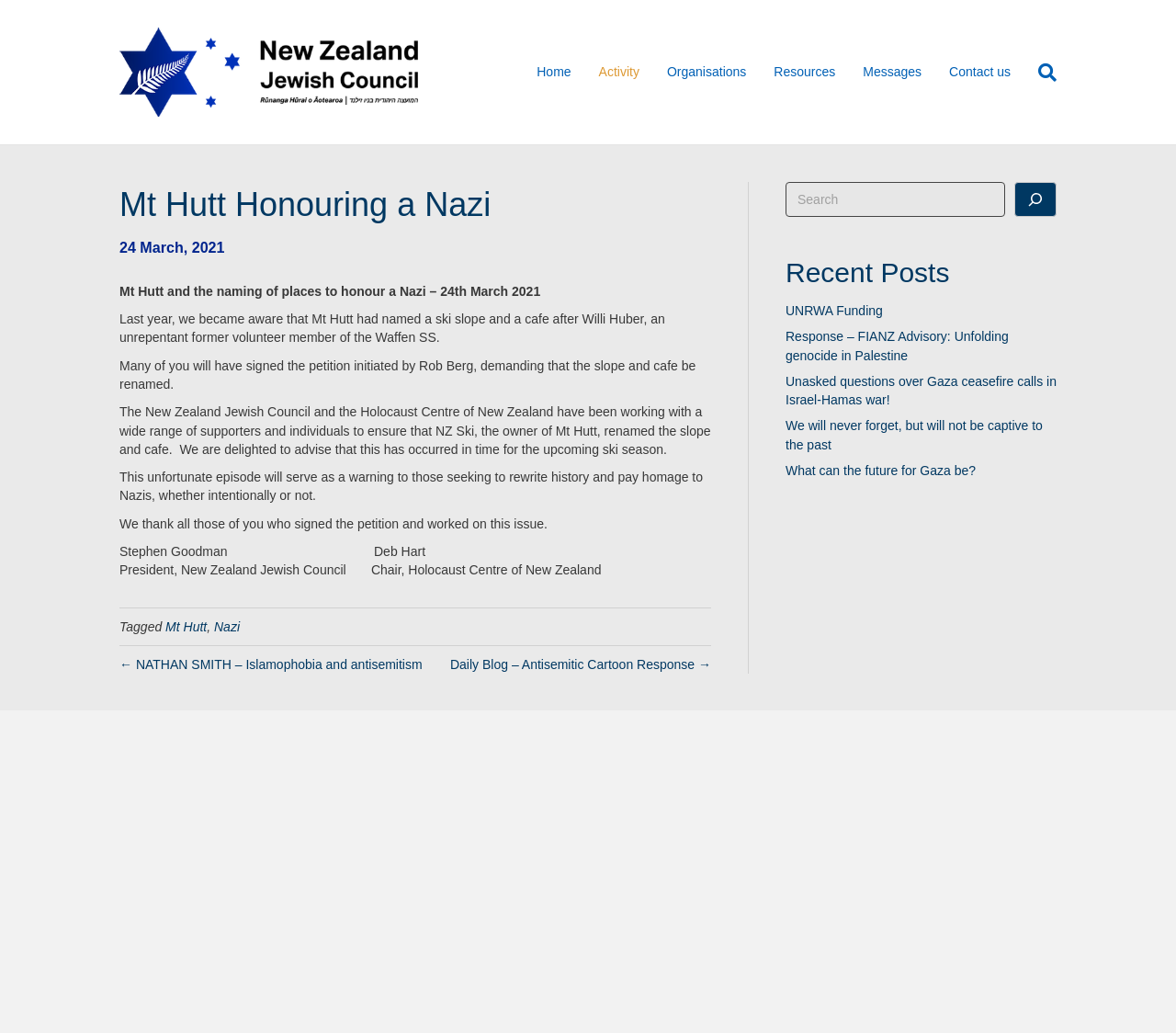What is the name of the organization that initiated the petition?
Please provide a detailed answer to the question.

The article states that many people signed the petition initiated by Rob Berg, demanding that the slope and cafe be renamed.